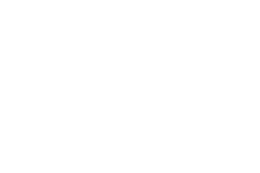What is Radius Engineering recognized as in Utah?
Give a one-word or short phrase answer based on the image.

one of Utah's top workplaces